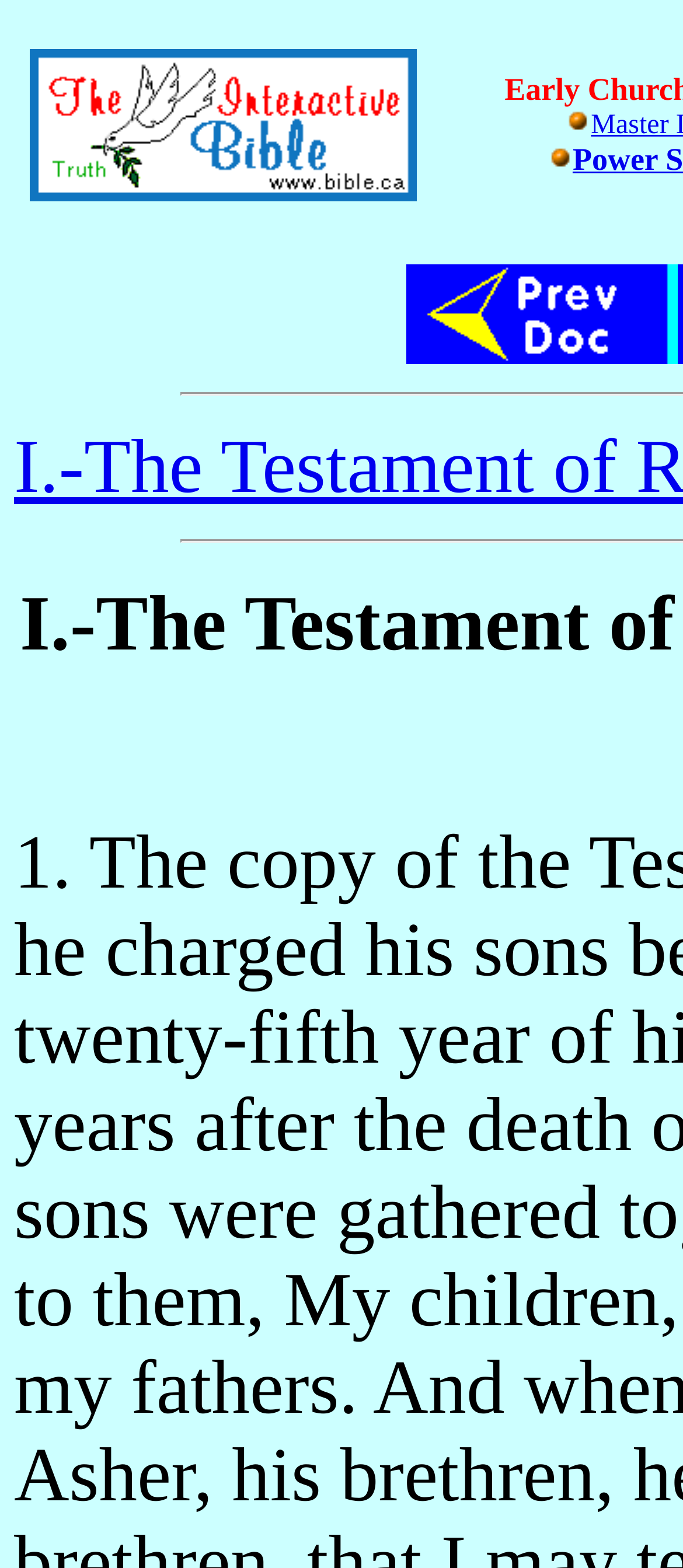How many images are on this page?
Using the visual information from the image, give a one-word or short-phrase answer.

4